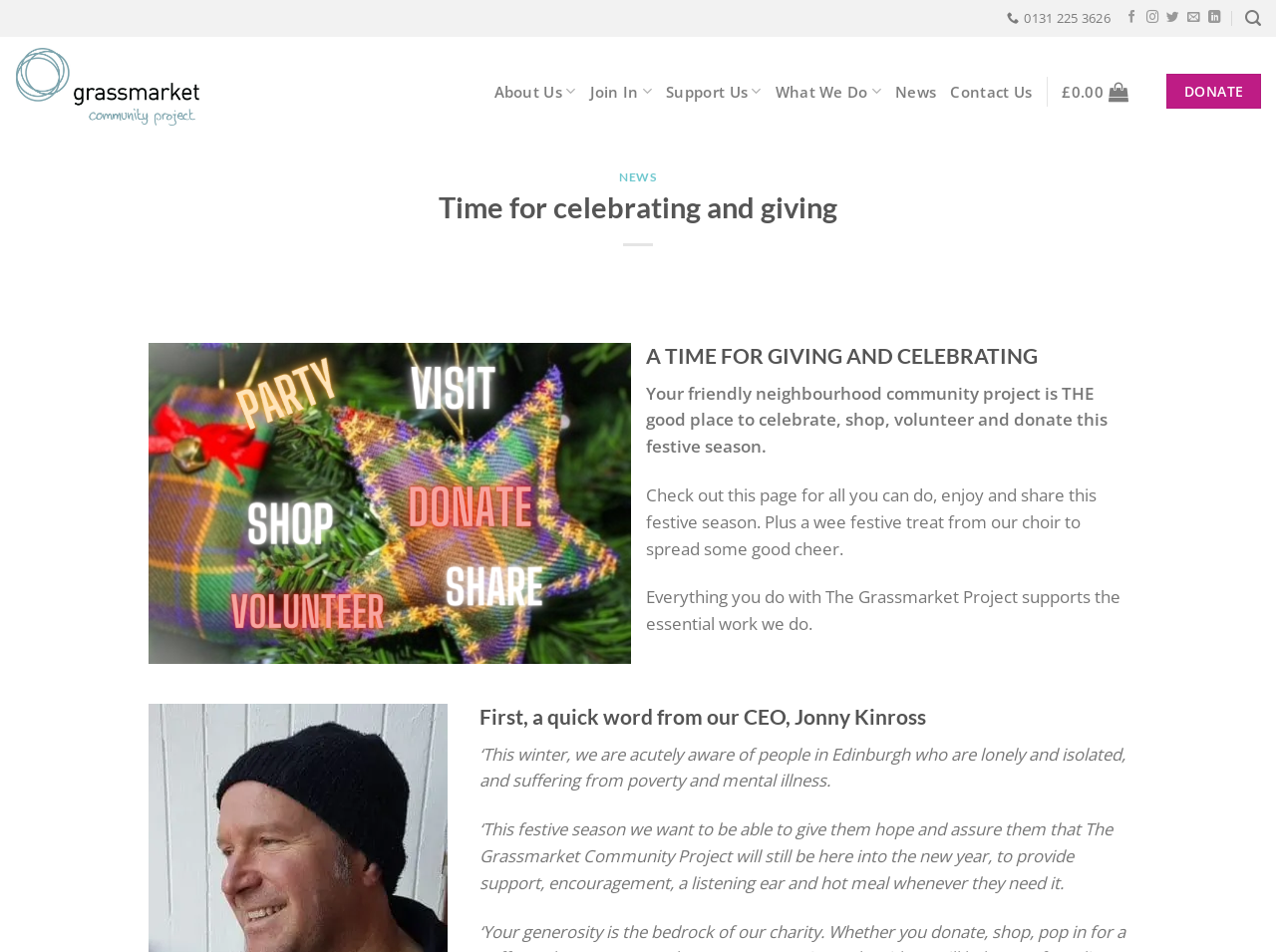Can you specify the bounding box coordinates for the region that should be clicked to fulfill this instruction: "Make a donation".

[0.914, 0.078, 0.988, 0.115]